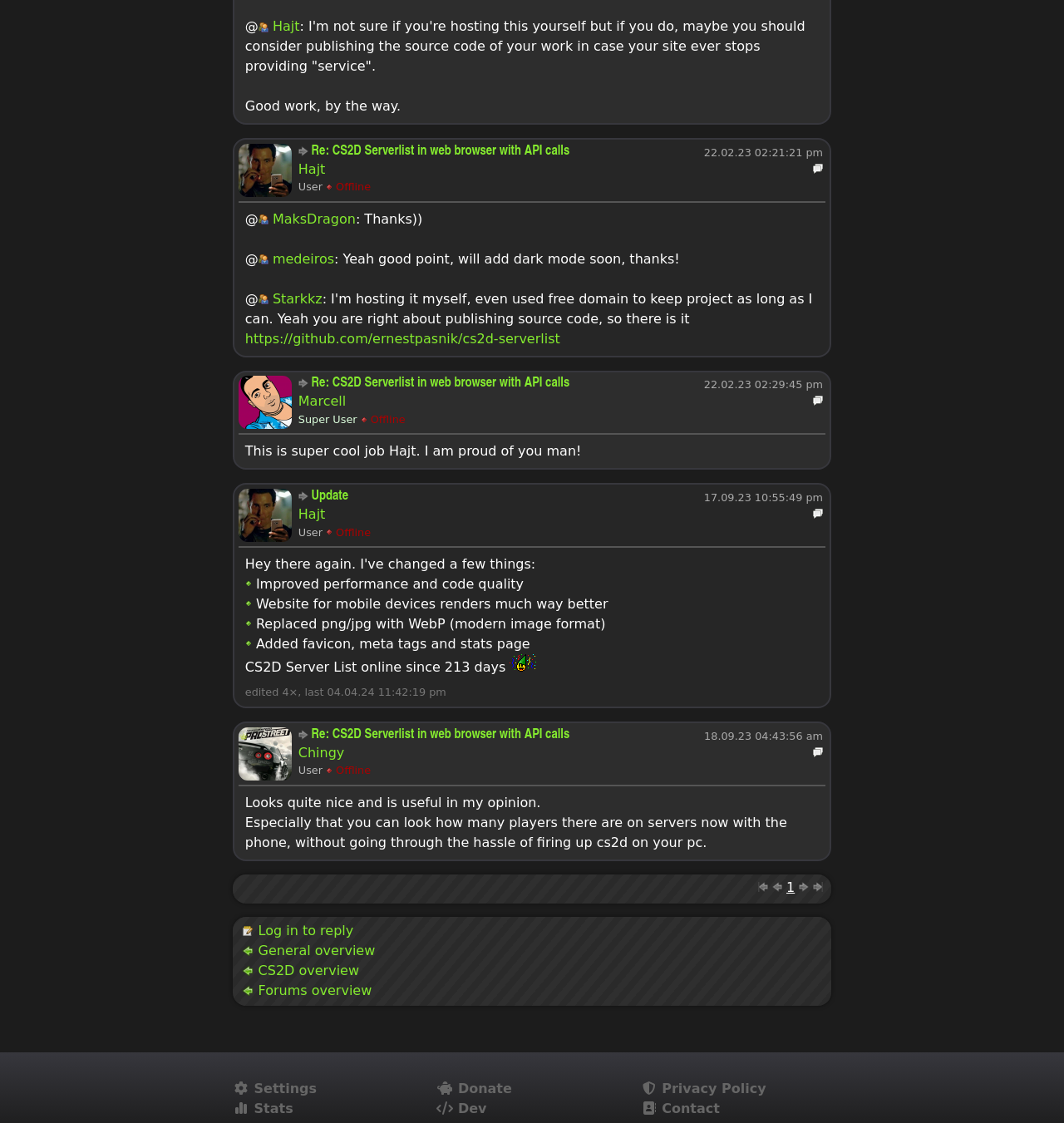Locate the bounding box of the UI element based on this description: "Log in to reply". Provide four float numbers between 0 and 1 as [left, top, right, bottom].

[0.228, 0.82, 0.774, 0.838]